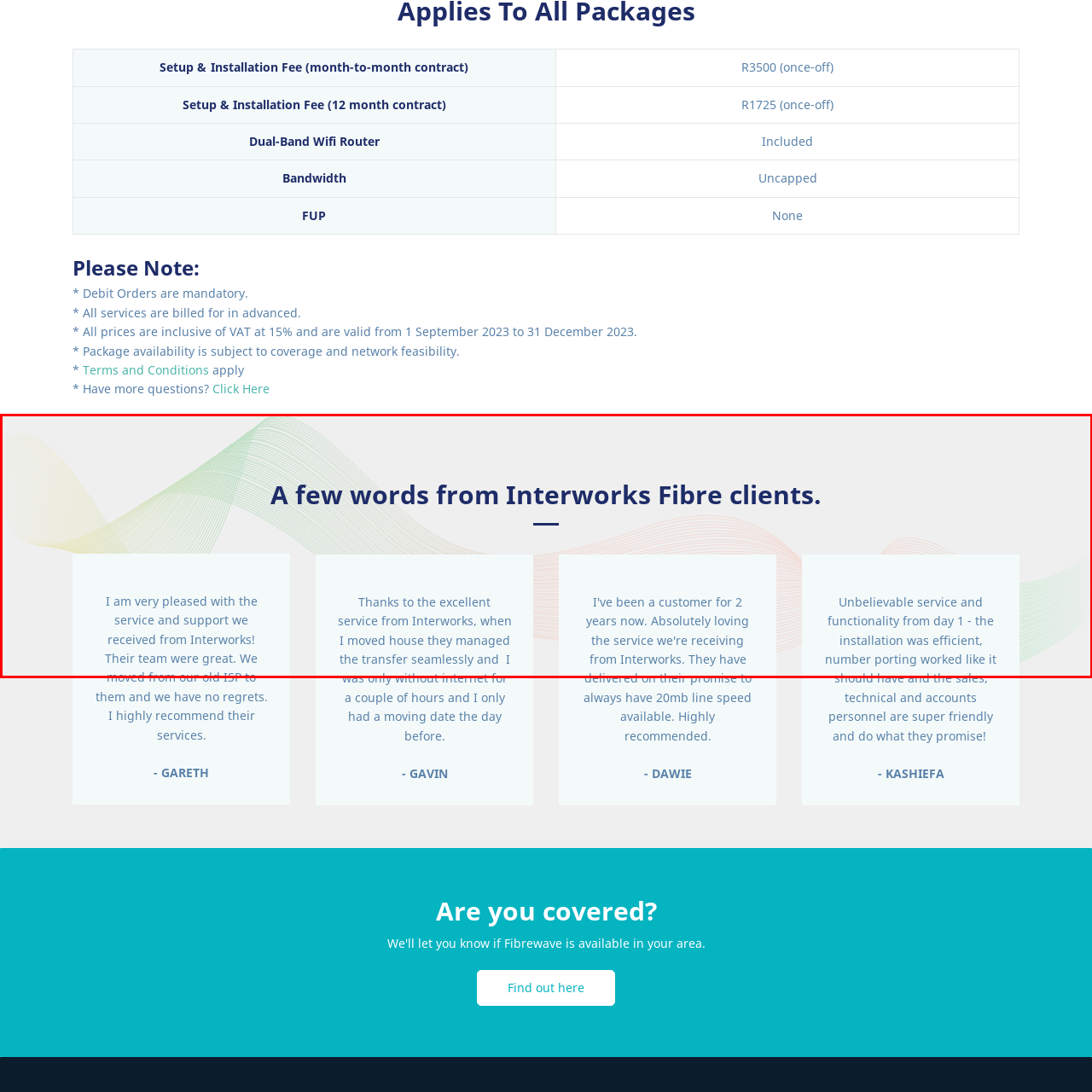Describe extensively the visual content inside the red marked area.

The image features a visually appealing section titled "A few words from Interworks Fibre clients," showcasing testimonials from satisfied customers. Each testimonial is presented in a clean and modern layout, with a light background that enhances readability. On the left, a client expresses their satisfaction with the service and support received, highlighting a smooth transition from their previous ISP. The central testimonial emphasizes a seamless transfer during a house move. On the right, another client praises the exceptional service and functionality, noting efficient installation and friendly customer support. This image effectively conveys the positive experiences of Interworks Fibre clients, reinforcing the company’s commitment to high-quality service.